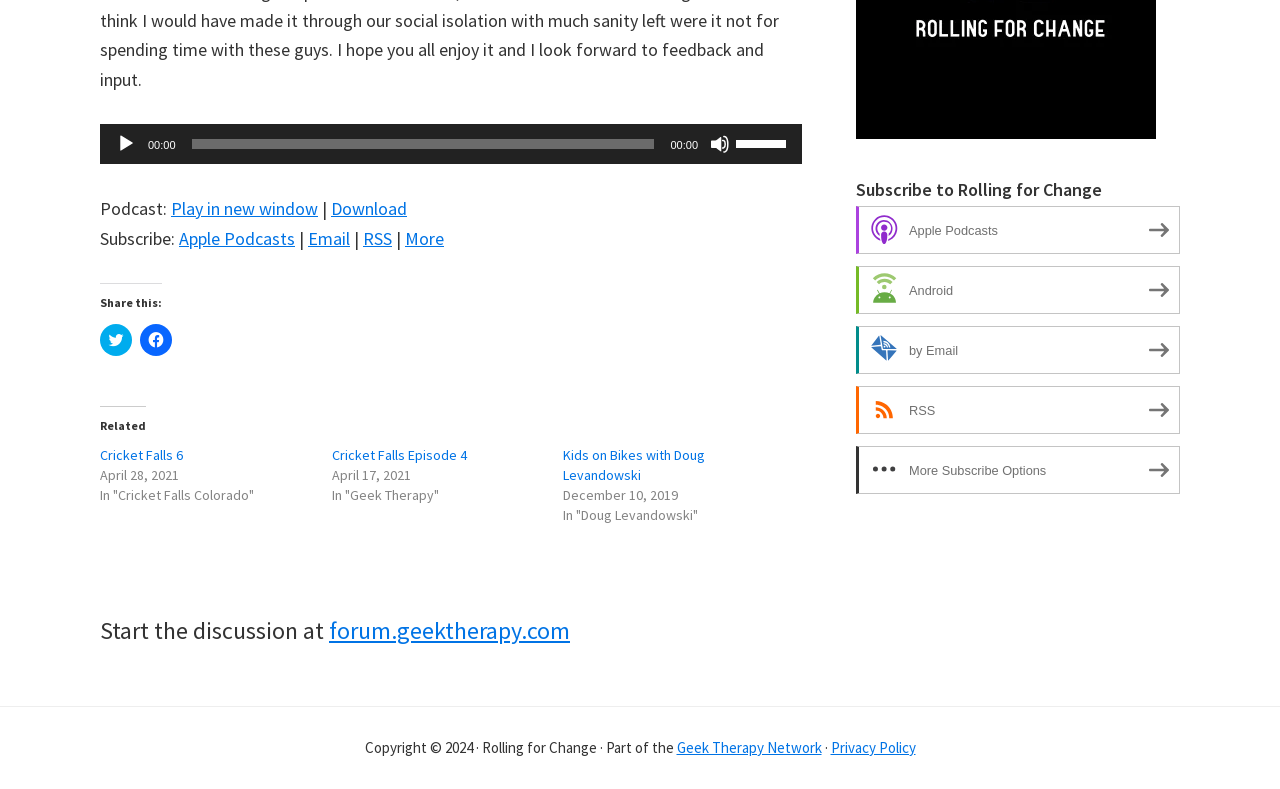Find the bounding box of the UI element described as: "More Subscribe Options". The bounding box coordinates should be given as four float values between 0 and 1, i.e., [left, top, right, bottom].

[0.669, 0.566, 0.922, 0.626]